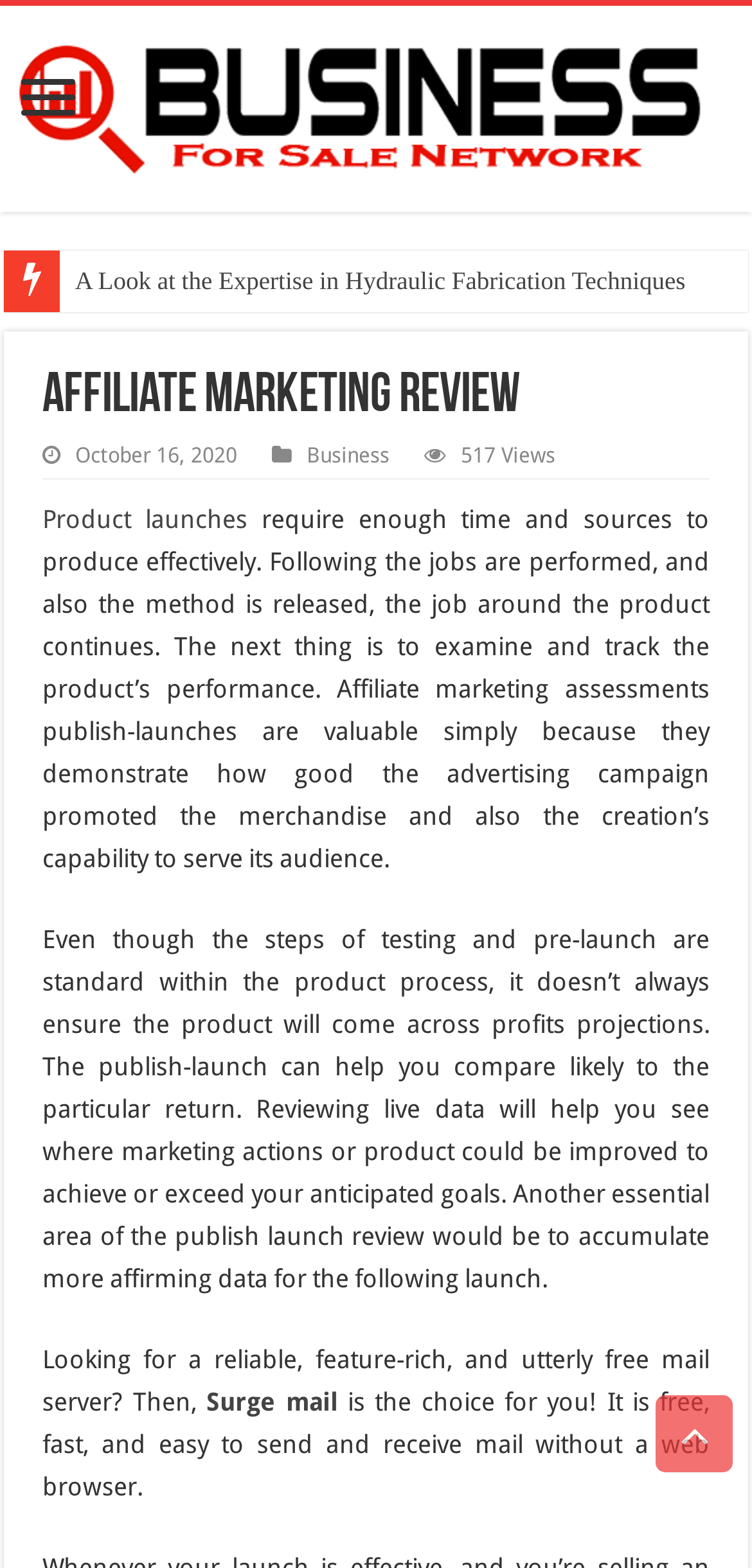Refer to the image and provide a thorough answer to this question:
What is the date of the article?

I found the date of the article by looking at the StaticText element with the content 'October 16, 2020' which is located below the heading 'Affiliate Marketing Review'.